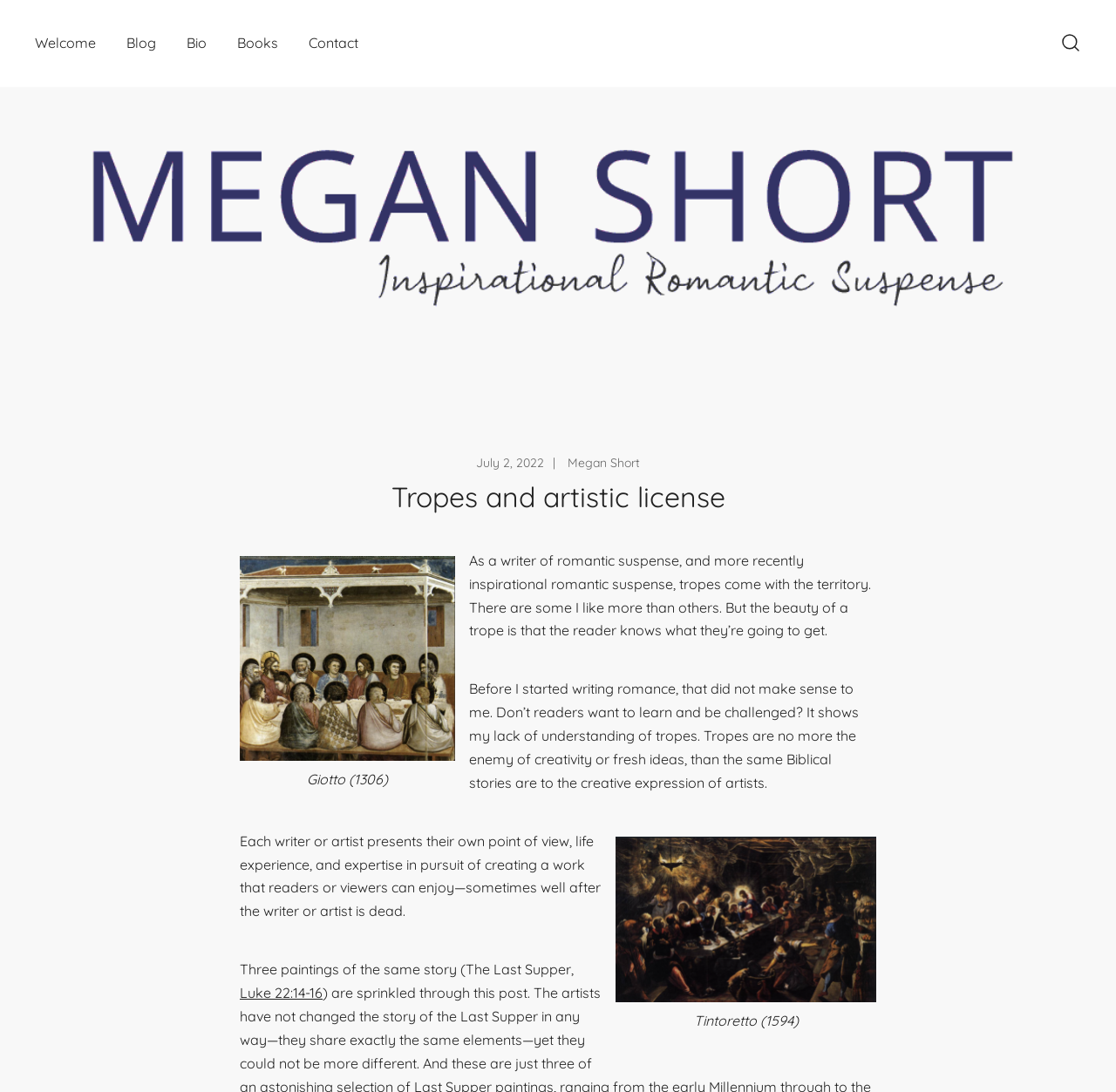What type of heroes does Megan Short write about?
Analyze the image and deliver a detailed answer to the question.

According to the webpage, Megan Short writes about 'dark, brooding heroes' and 'independent, feisty heroines', which suggests that her heroes are characterized as dark and brooding.